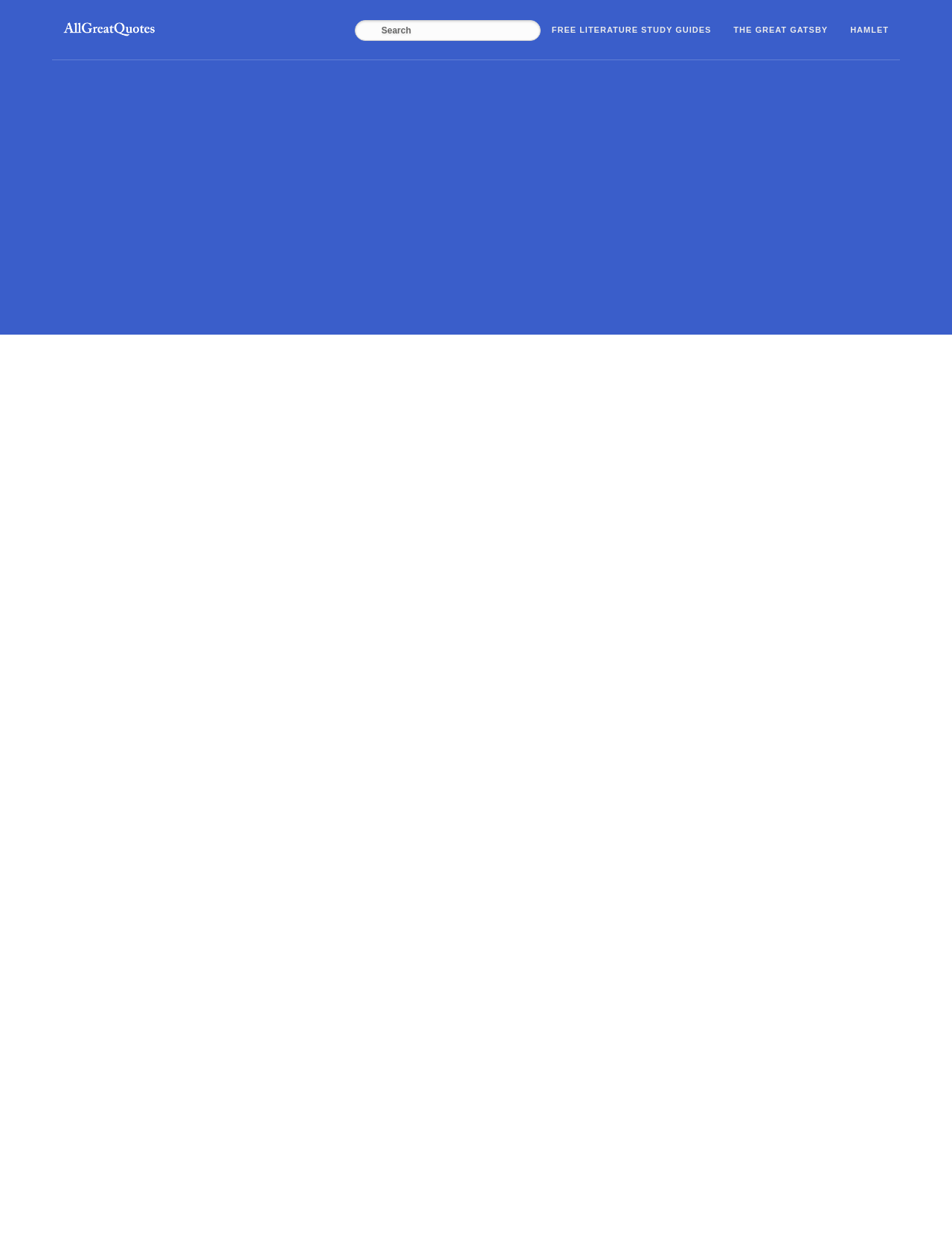Locate the bounding box coordinates of the clickable region necessary to complete the following instruction: "Search for quotes". Provide the coordinates in the format of four float numbers between 0 and 1, i.e., [left, top, right, bottom].

[0.372, 0.0, 0.568, 0.047]